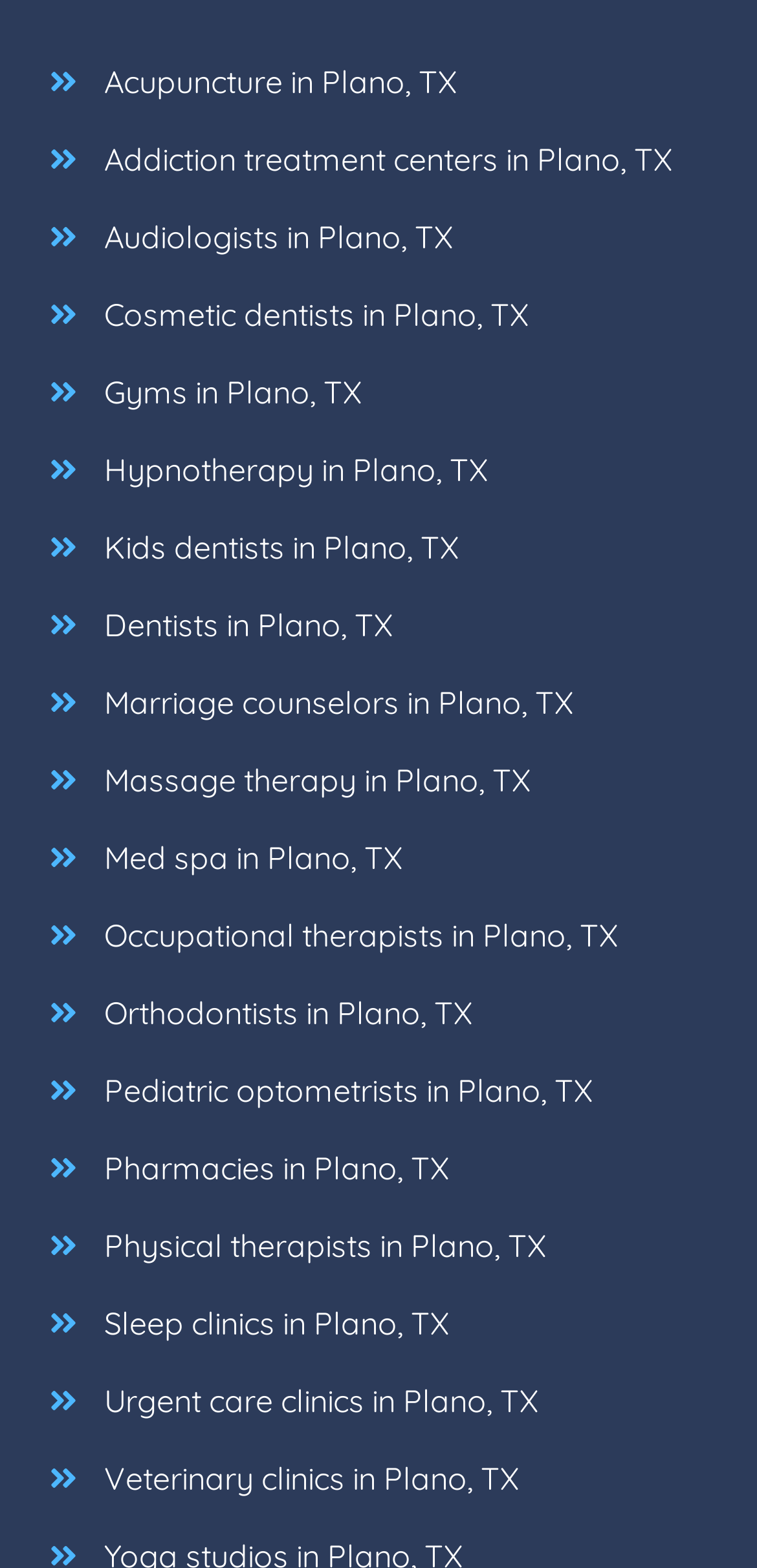Can you give a comprehensive explanation to the question given the content of the image?
Are there any links related to fitness on this webpage?

One of the links listed on the webpage is 'Gyms in Plano, TX', which suggests that fitness-related services are included in the directory.